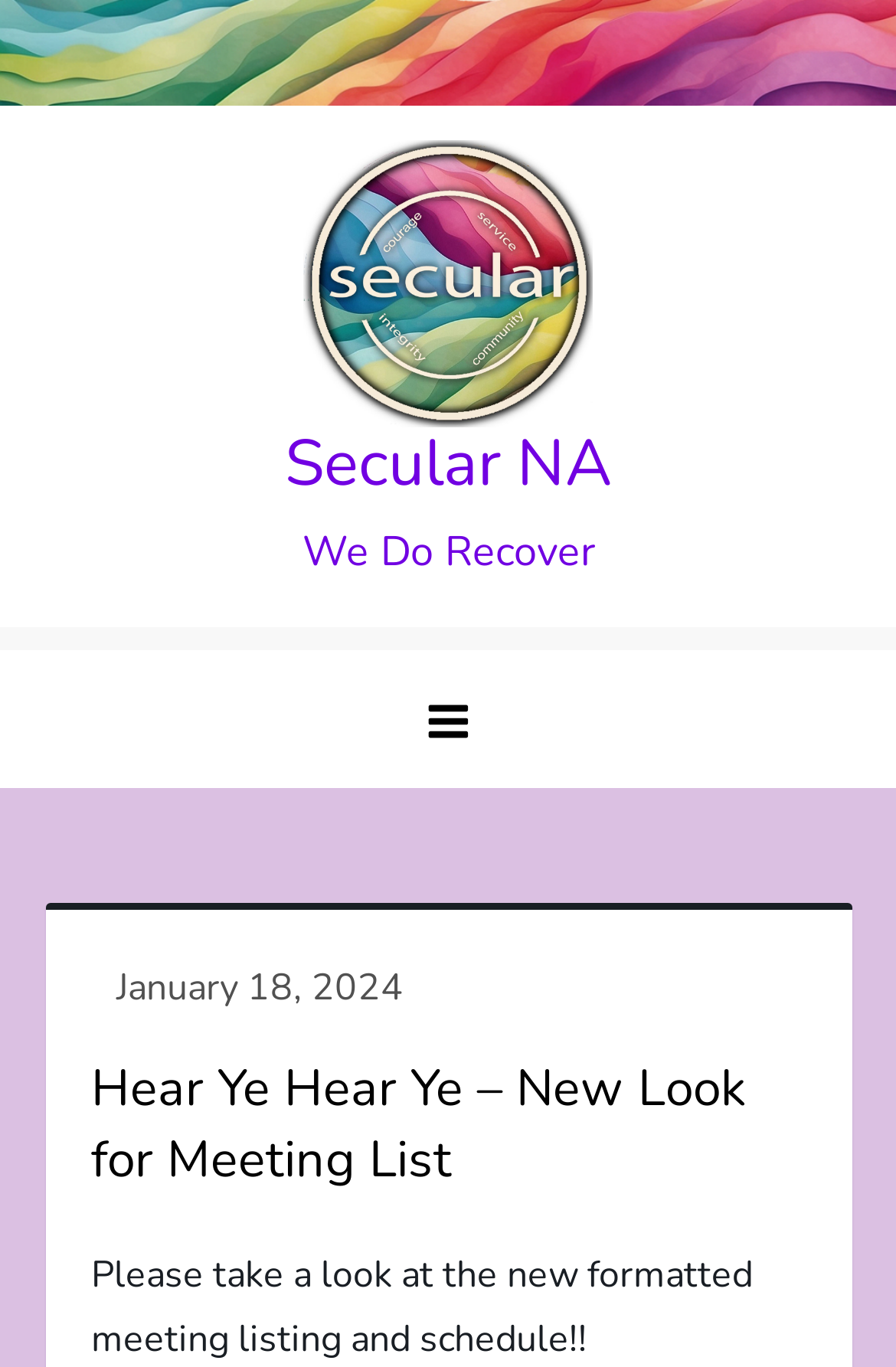Find the bounding box of the UI element described as follows: "Secular NA".

[0.318, 0.308, 0.682, 0.372]